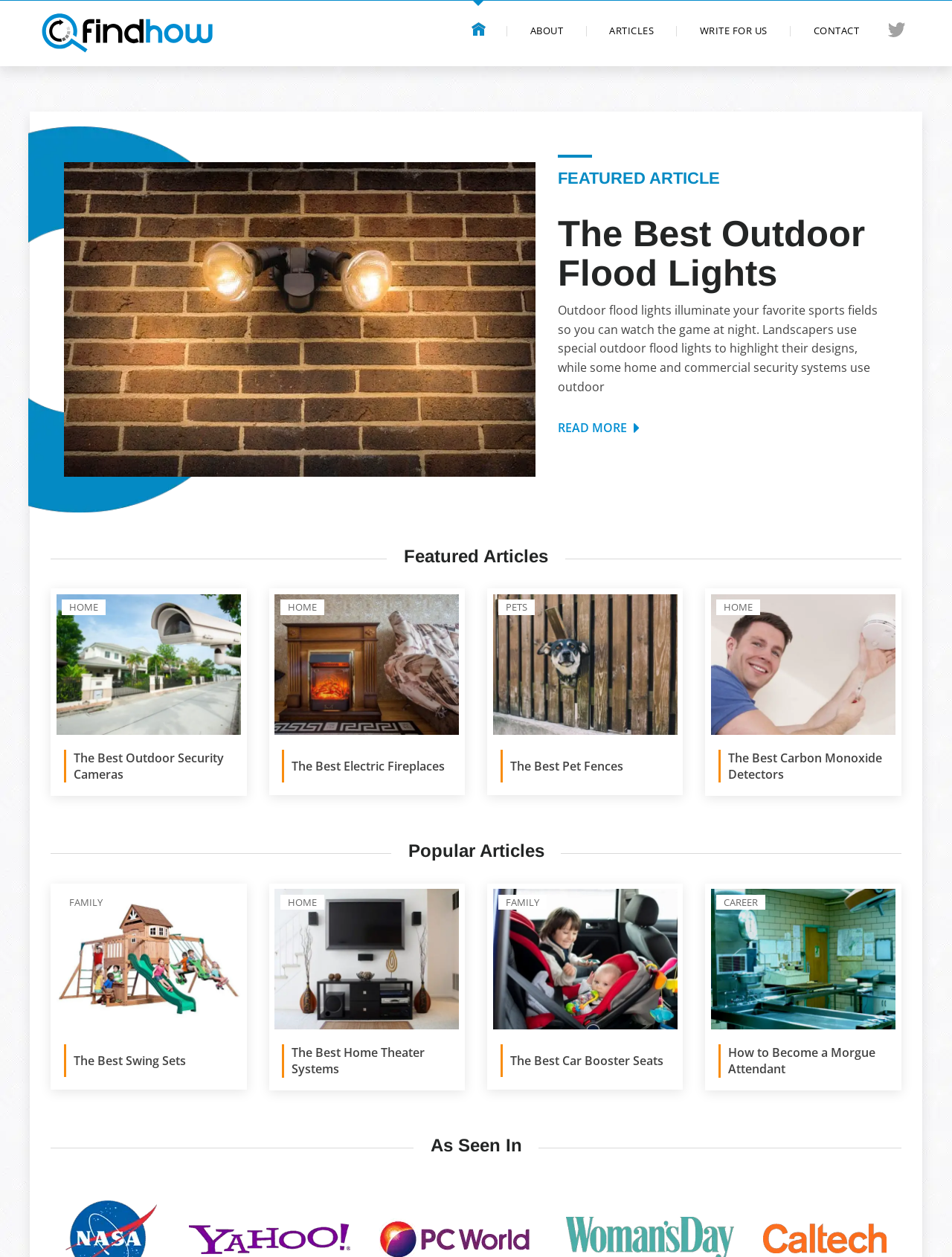Please specify the bounding box coordinates of the region to click in order to perform the following instruction: "Click on the 'HOME' link".

[0.473, 0.017, 0.532, 0.029]